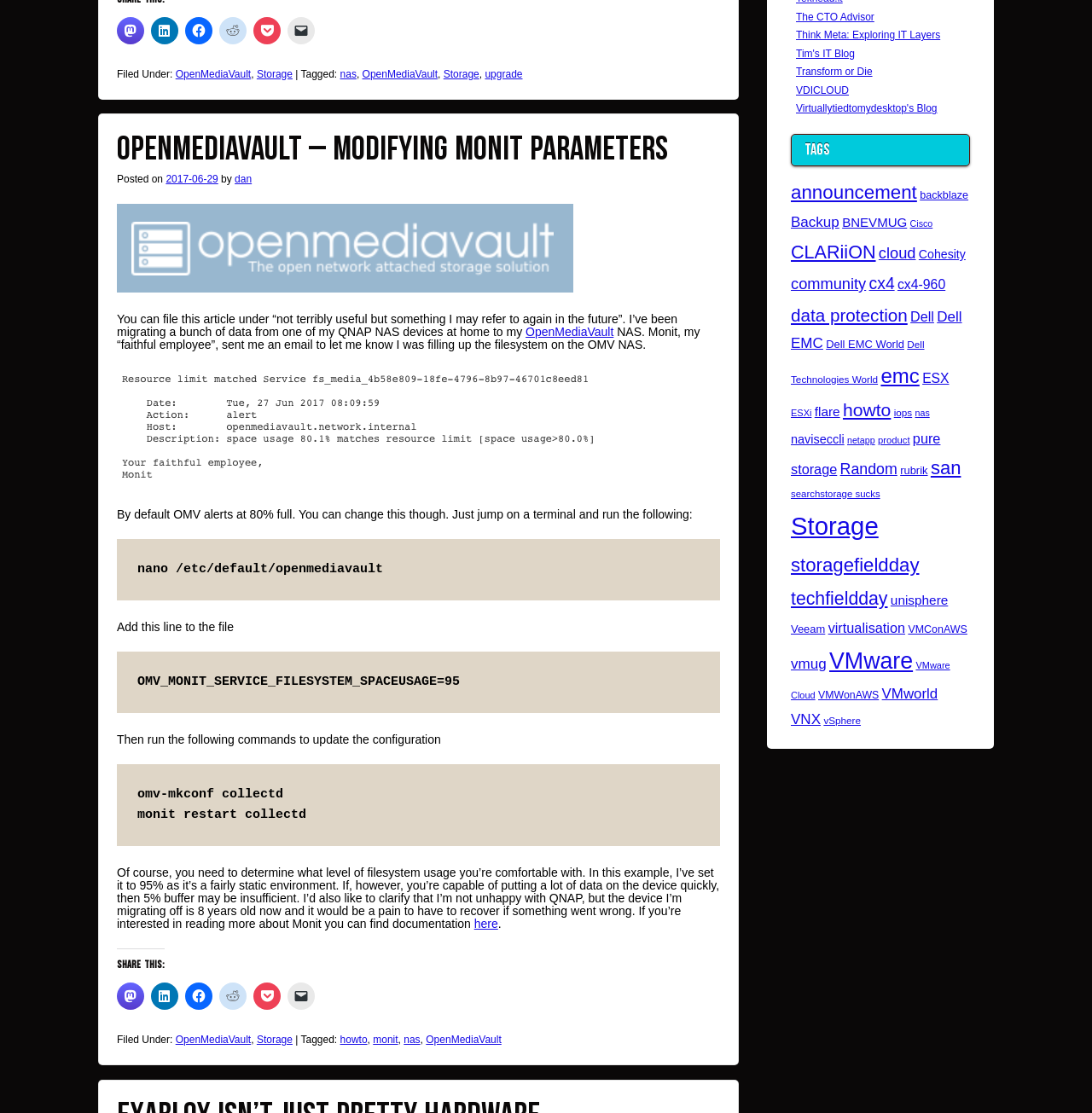What is the tag associated with the article?
Please provide a comprehensive answer based on the information in the image.

The tag associated with the article can be found in the footer section of the webpage, specifically in the 'Filed Under' section, where the tag 'nas' is listed along with other tags such as 'OpenMediaVault' and 'Storage'.